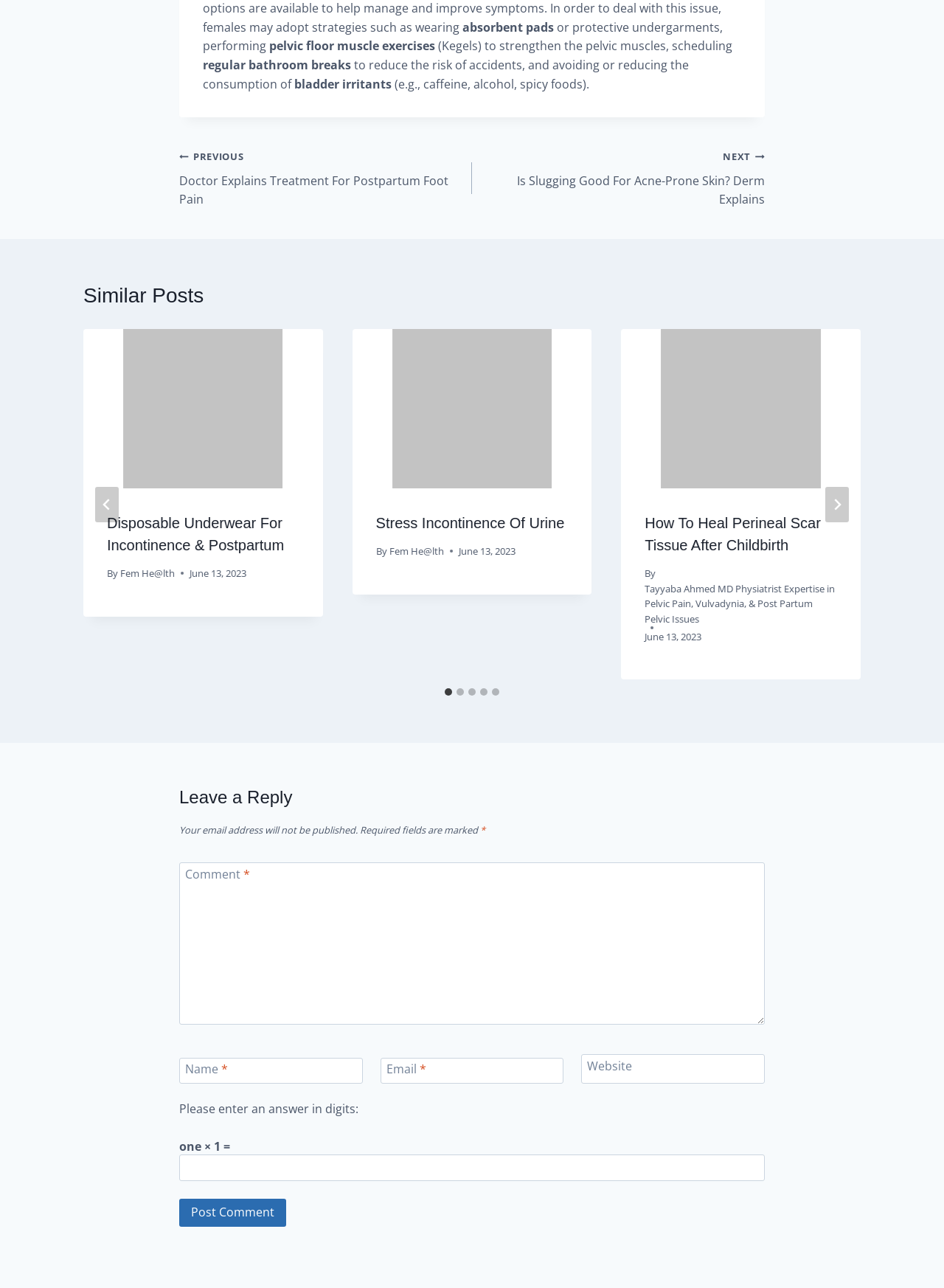Use a single word or phrase to answer the question:
What is the navigation option below the article?

Posts